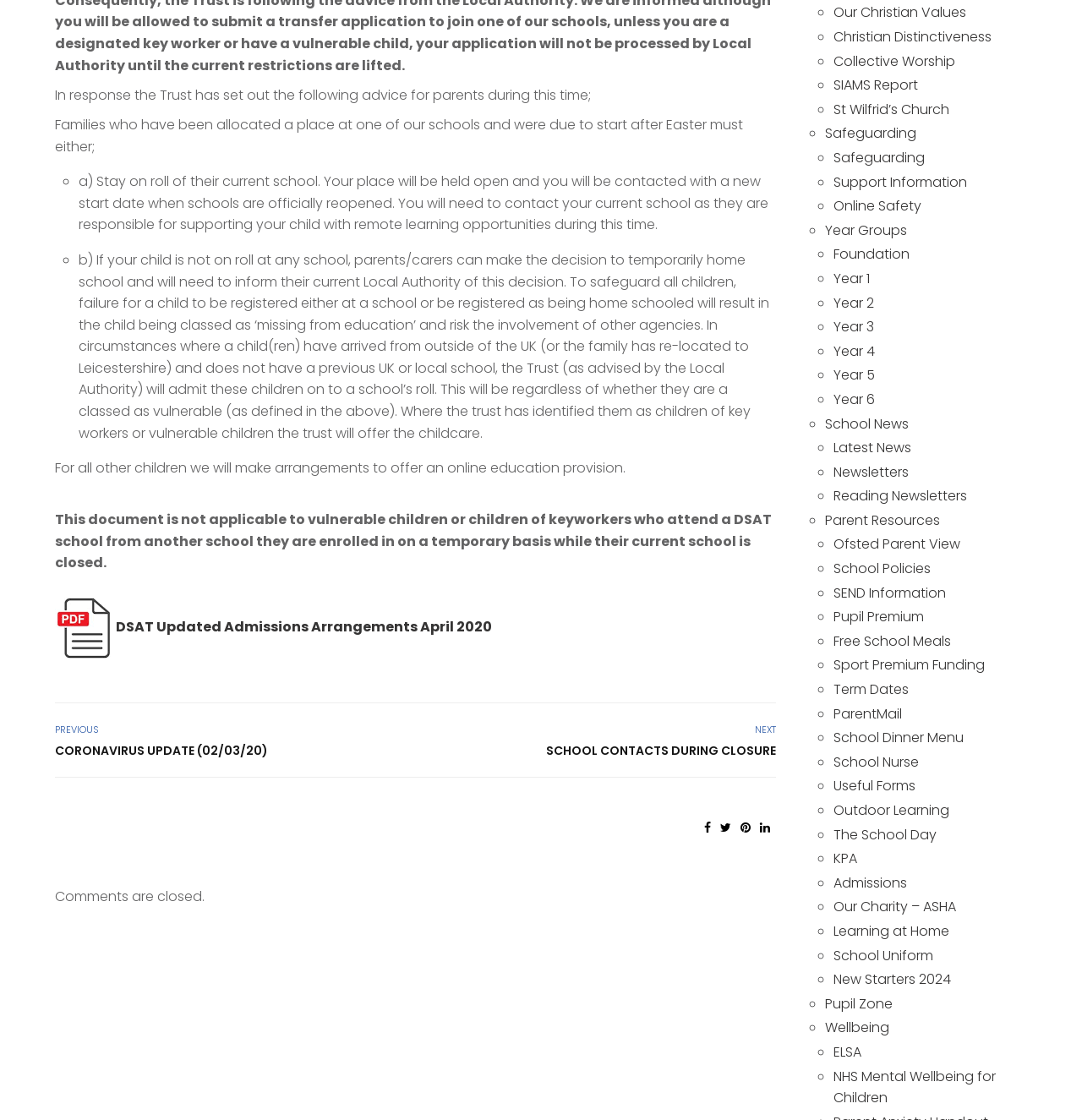How many list markers are there on the webpage? Analyze the screenshot and reply with just one word or a short phrase.

24